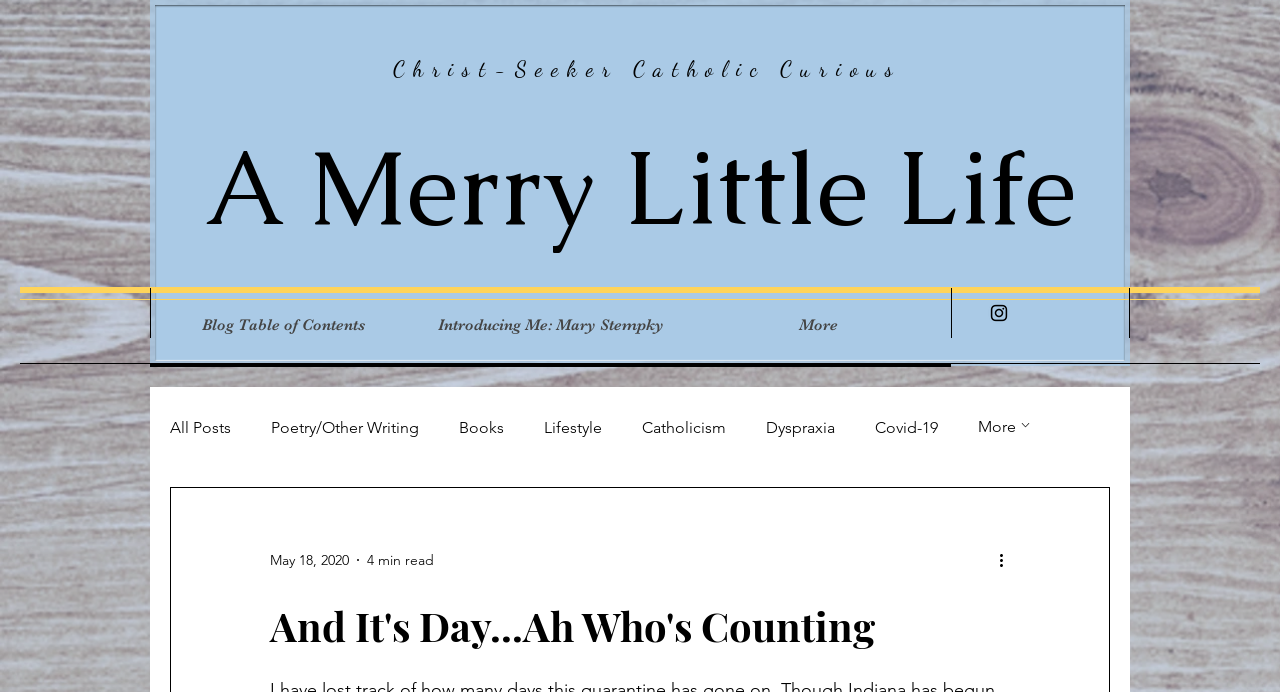Please find the bounding box coordinates of the element that must be clicked to perform the given instruction: "Add 'Biltong powder 100g' to cart". The coordinates should be four float numbers from 0 to 1, i.e., [left, top, right, bottom].

None